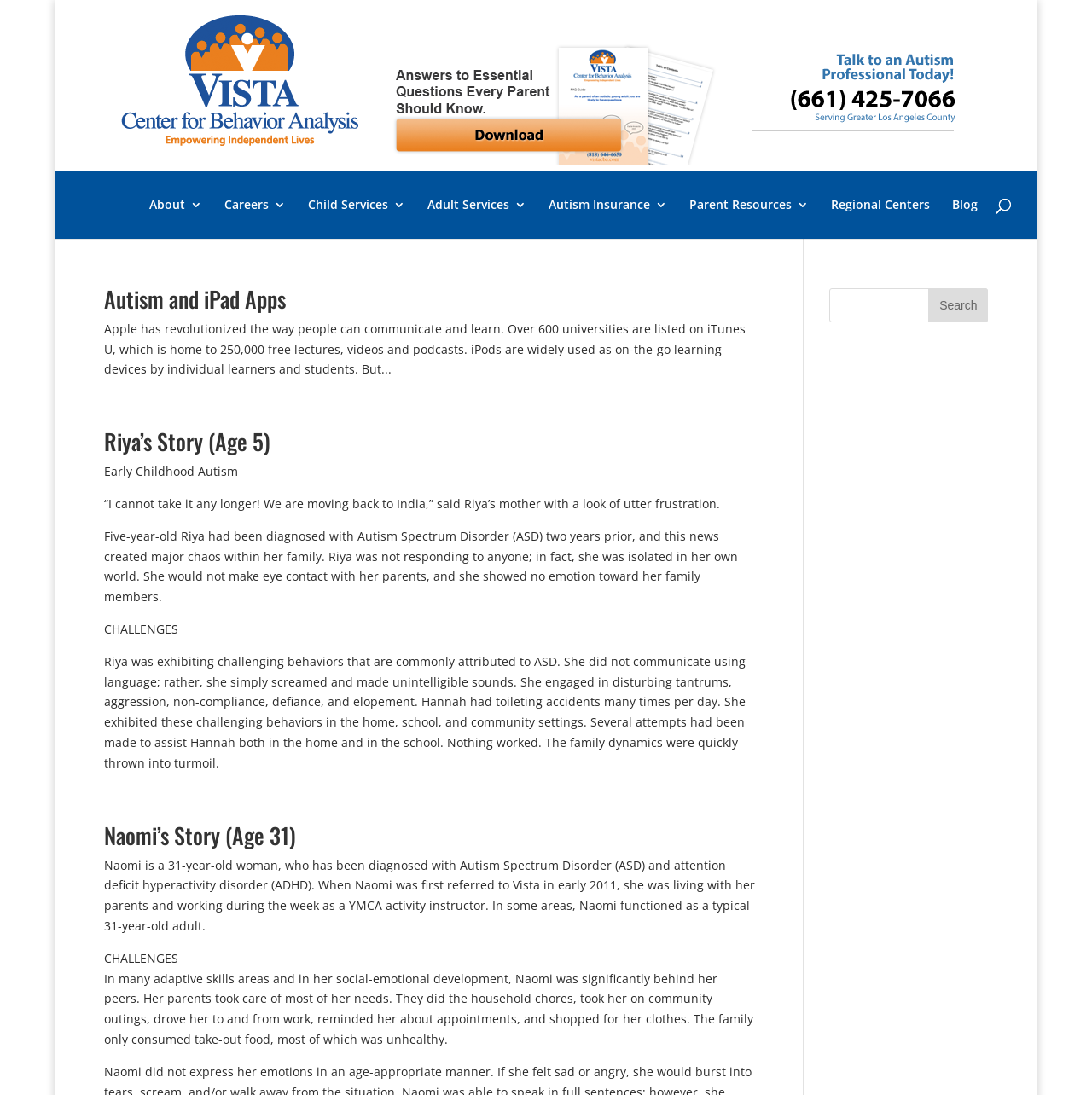Predict the bounding box of the UI element based on the description: "Privacy Policy Generator". The coordinates should be four float numbers between 0 and 1, formatted as [left, top, right, bottom].

None